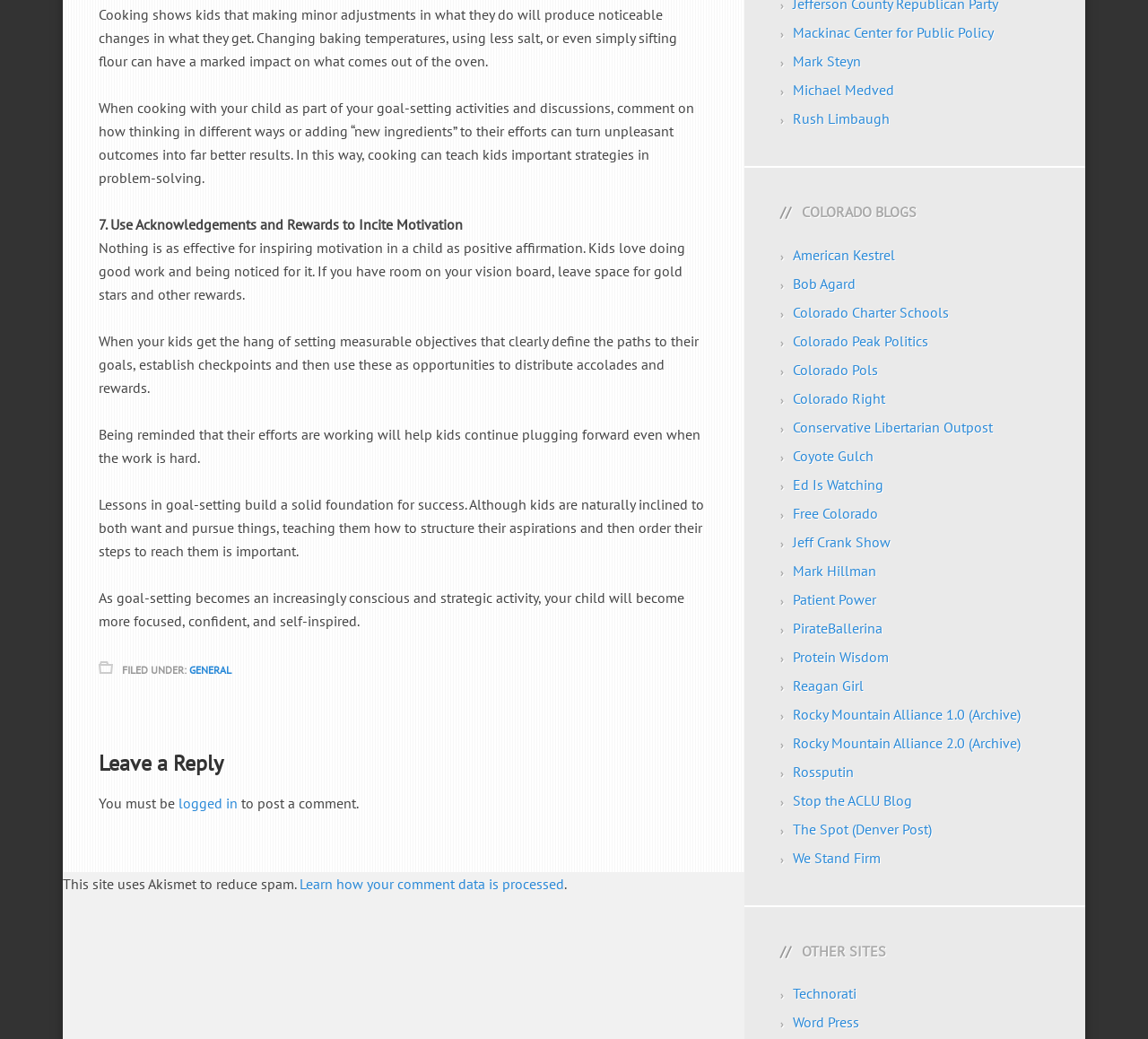Point out the bounding box coordinates of the section to click in order to follow this instruction: "Click on 'Learn how your comment data is processed'".

[0.261, 0.842, 0.491, 0.859]